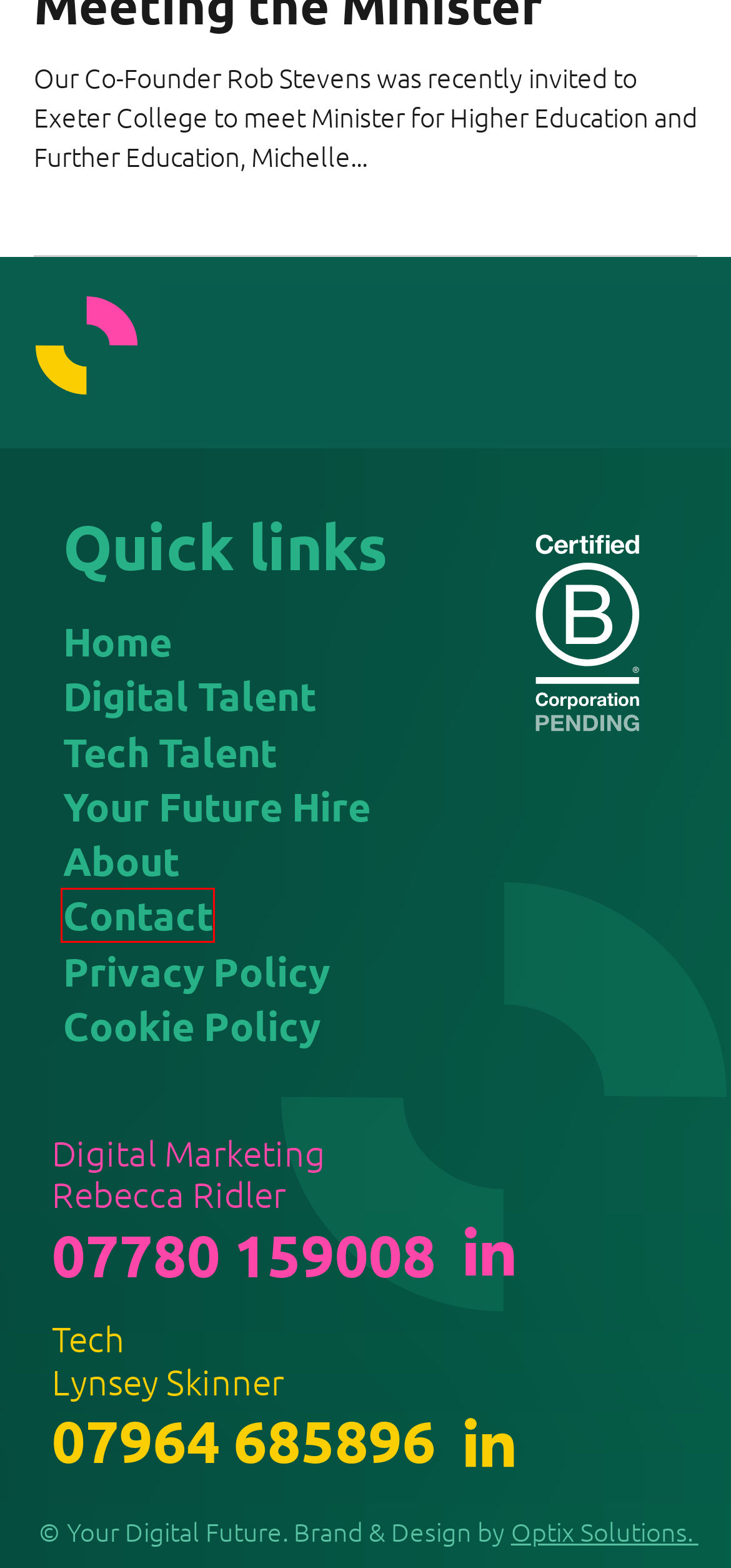You have a screenshot showing a webpage with a red bounding box around a UI element. Choose the webpage description that best matches the new page after clicking the highlighted element. Here are the options:
A. About | YDF & YTF
B. Your Future Hire | YDF & YTF
C. Privacy Policy | YDF & YTF
D. Contact | YDF & YTF
E. Home | YDF & YTF
F. Cookie Policy | YDF & YTF
G. Digital Talent | YDF & YTF
H. Digital Marketing Agency Exeter, Devon | Optix Solutions

D